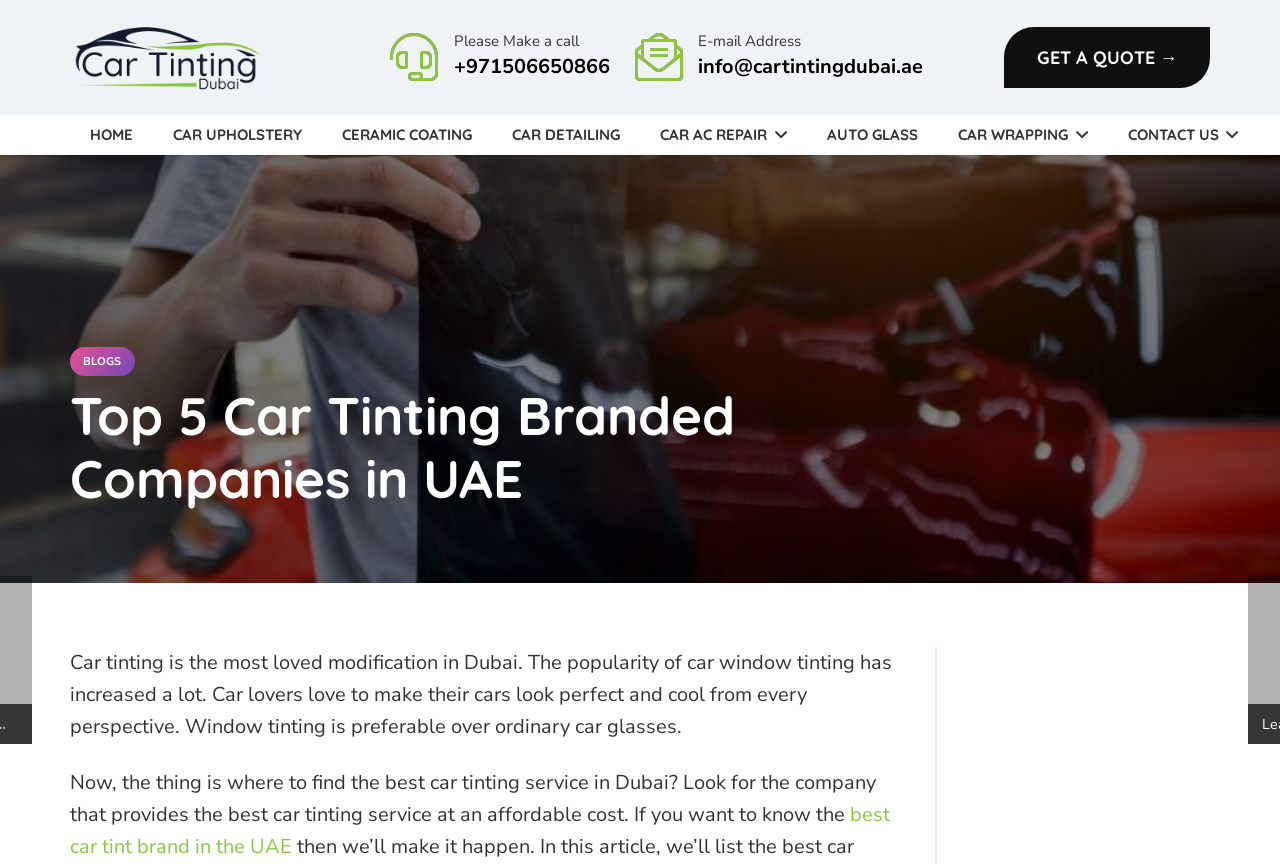Can you extract the primary headline text from the webpage?

Top 5 Car Tinting Branded Companies in UAE